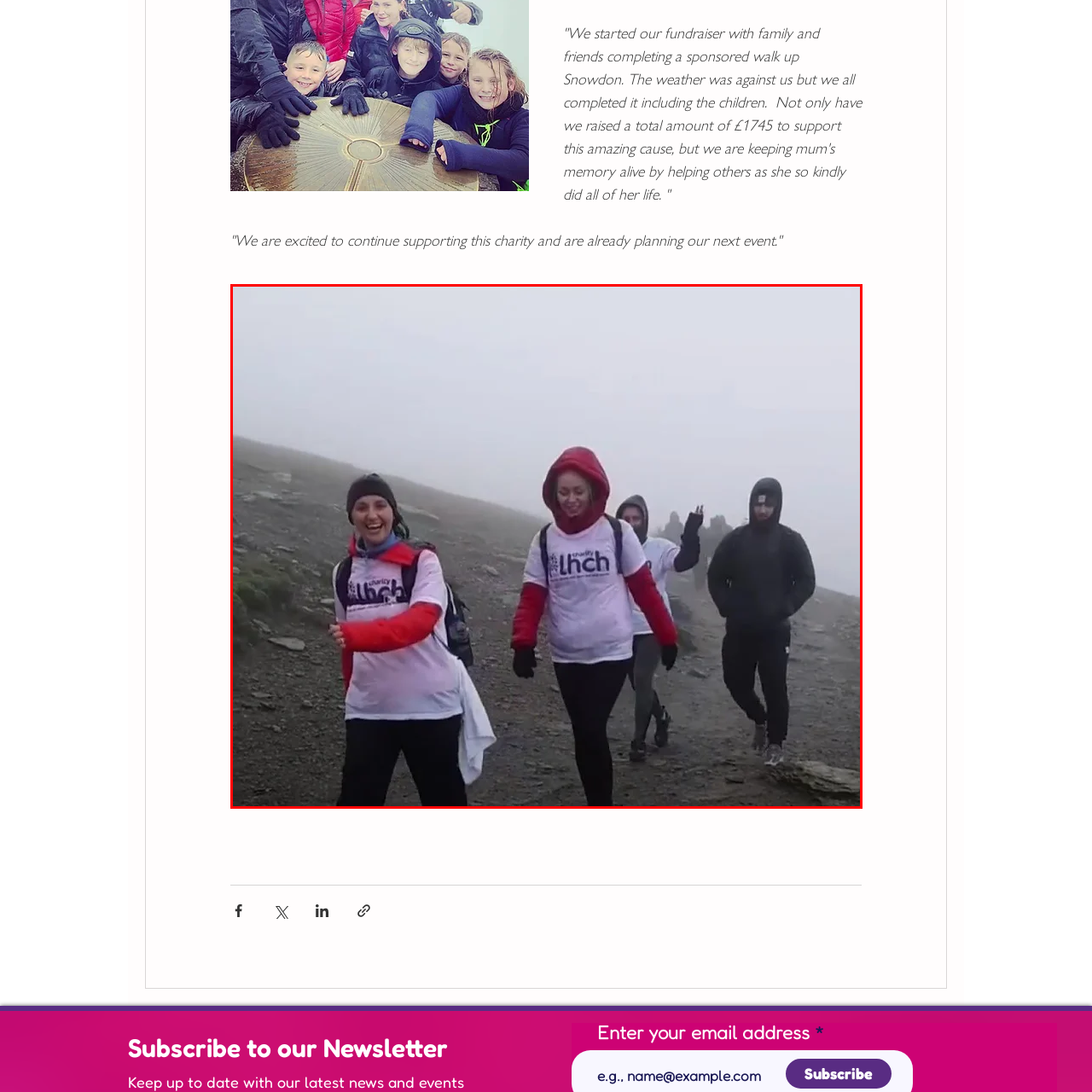Direct your attention to the red-bounded image and answer the question with a single word or phrase:
What is the group's purpose for participating in the walk?

Raising funds